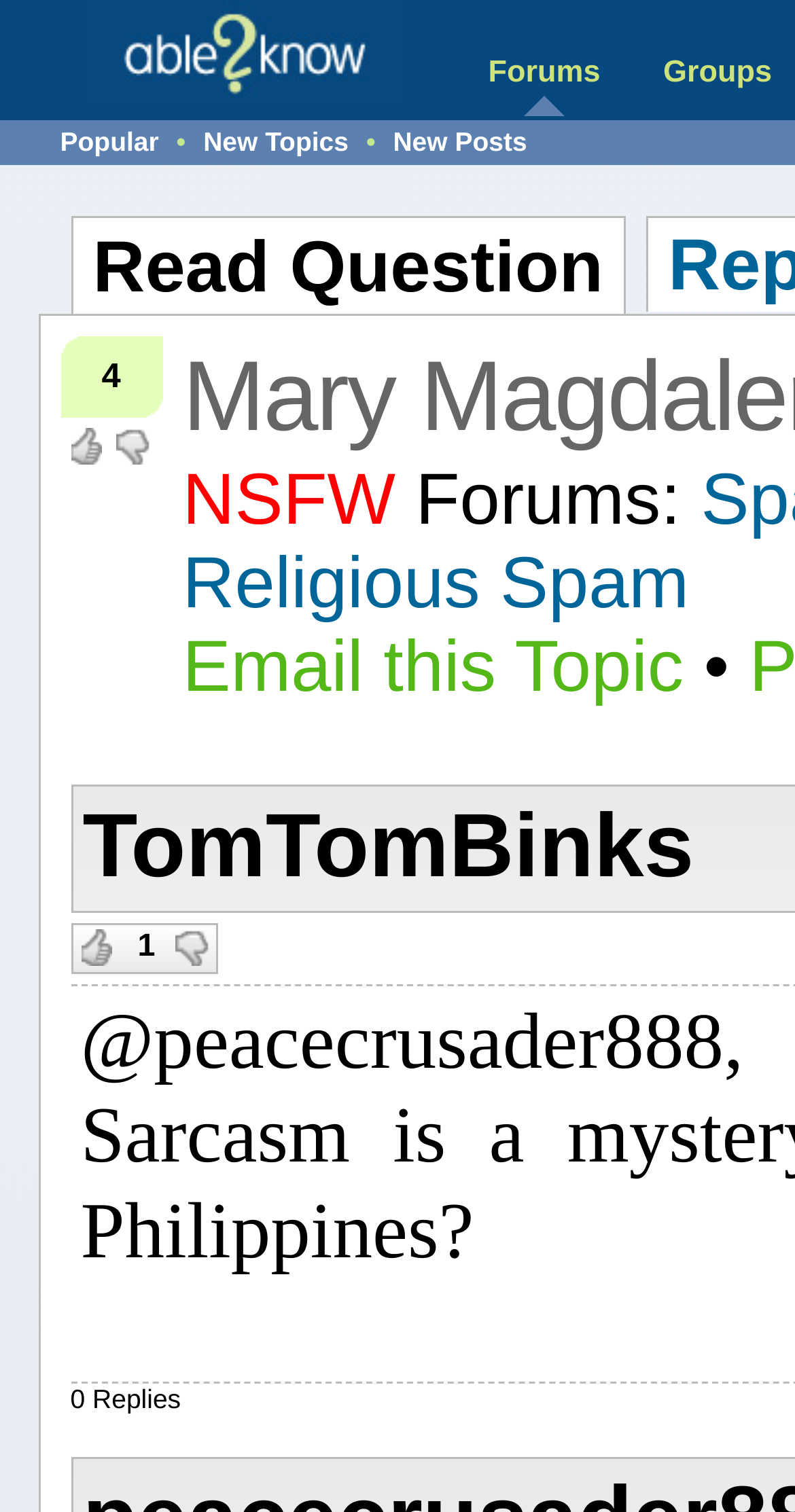Provide a short answer using a single word or phrase for the following question: 
How many replies are there to the current topic?

0